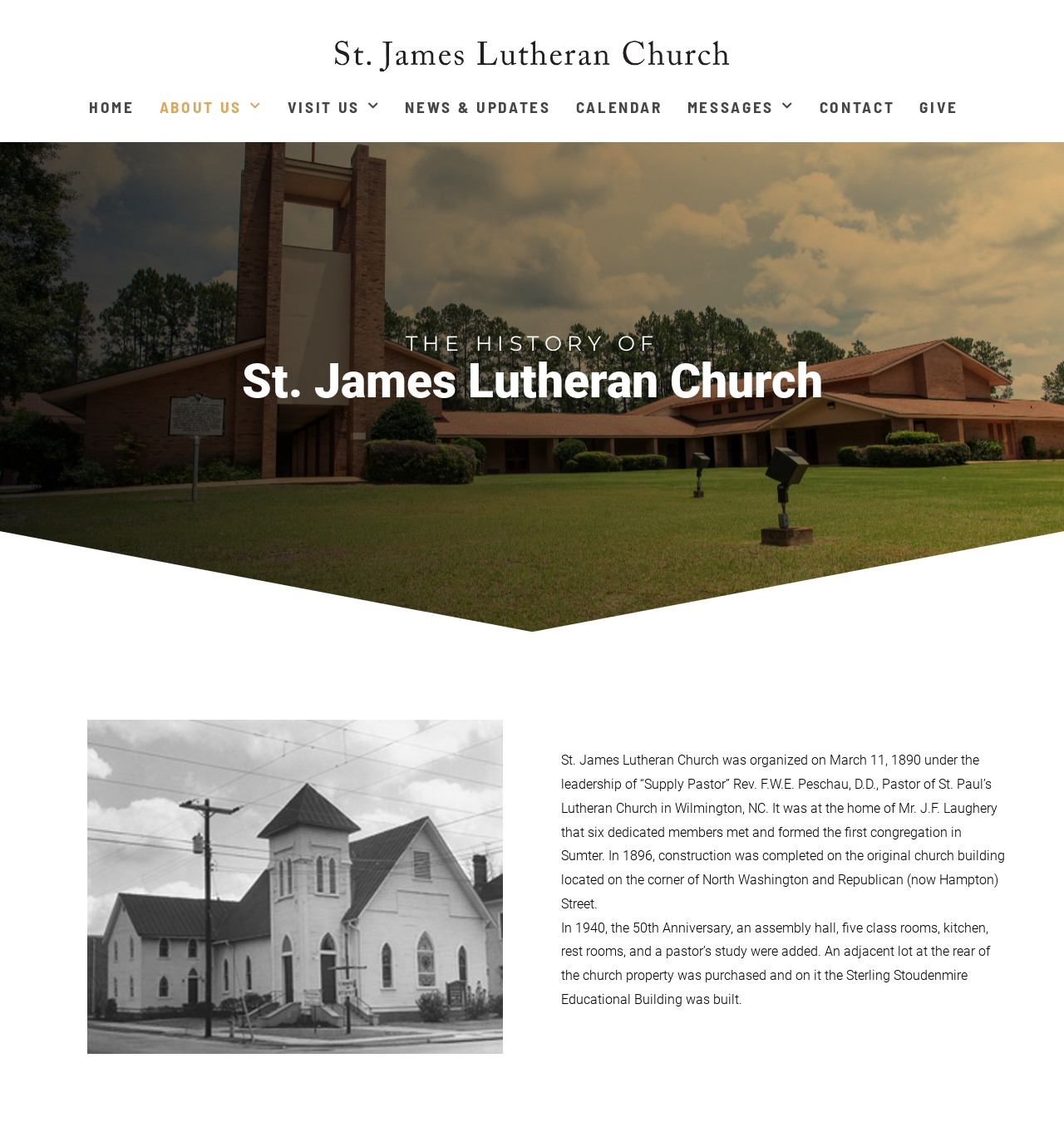Could you indicate the bounding box coordinates of the region to click in order to complete this instruction: "learn about us".

[0.15, 0.087, 0.247, 0.101]